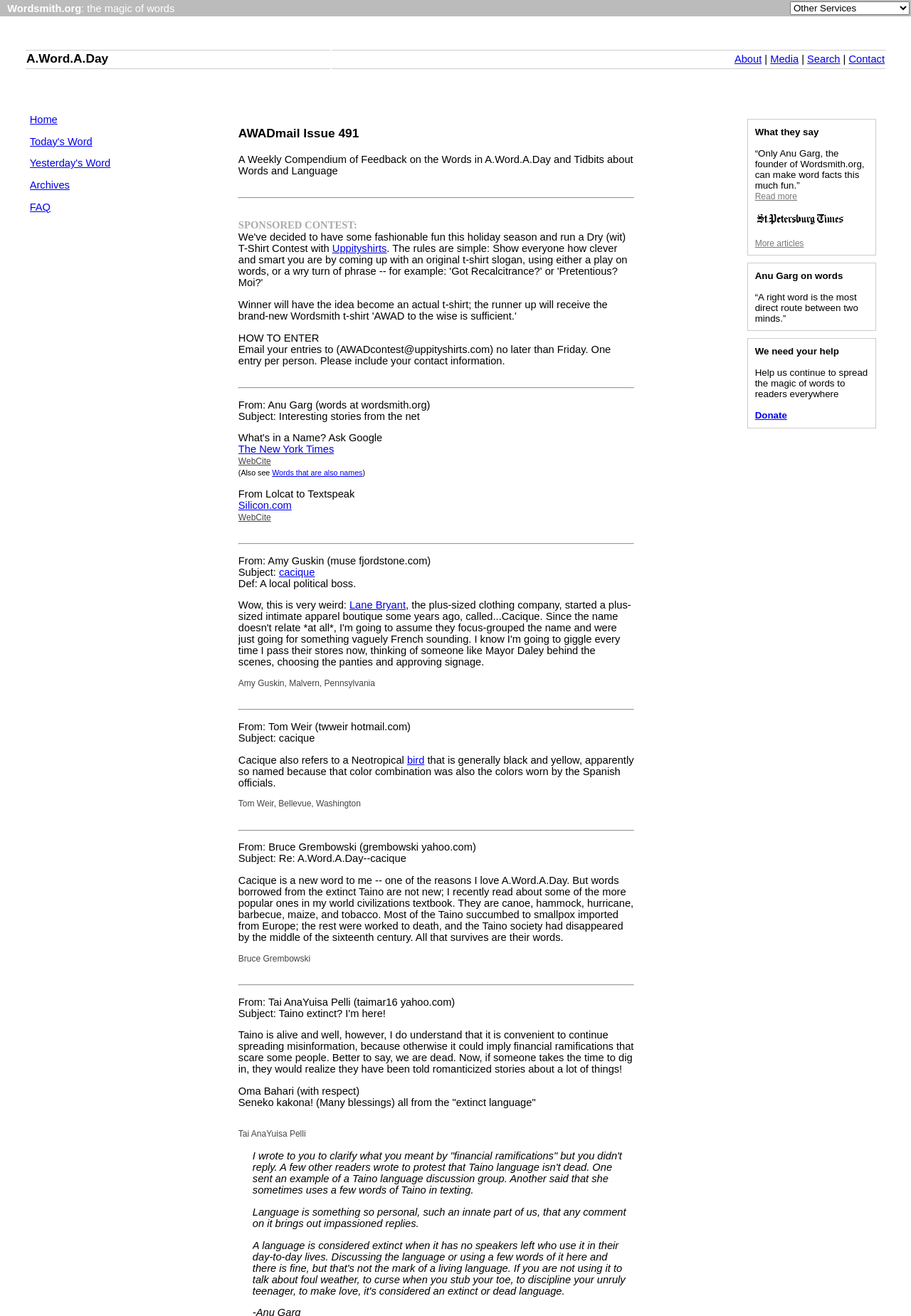Locate the bounding box coordinates of the segment that needs to be clicked to meet this instruction: "Click on the 'Donate' link".

[0.829, 0.311, 0.864, 0.32]